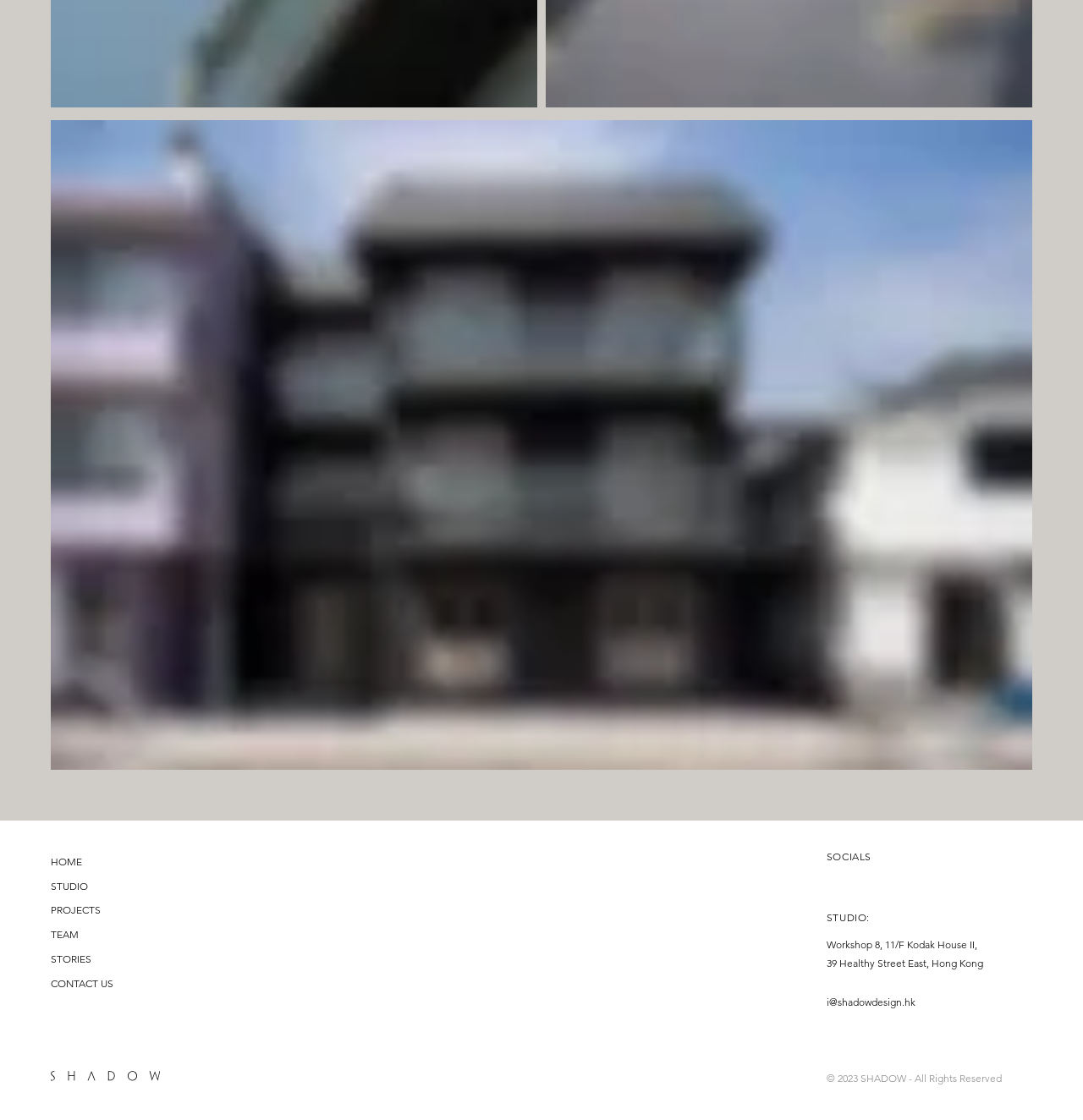Extract the bounding box coordinates for the described element: "CONTACT US". The coordinates should be represented as four float numbers between 0 and 1: [left, top, right, bottom].

[0.047, 0.868, 0.2, 0.889]